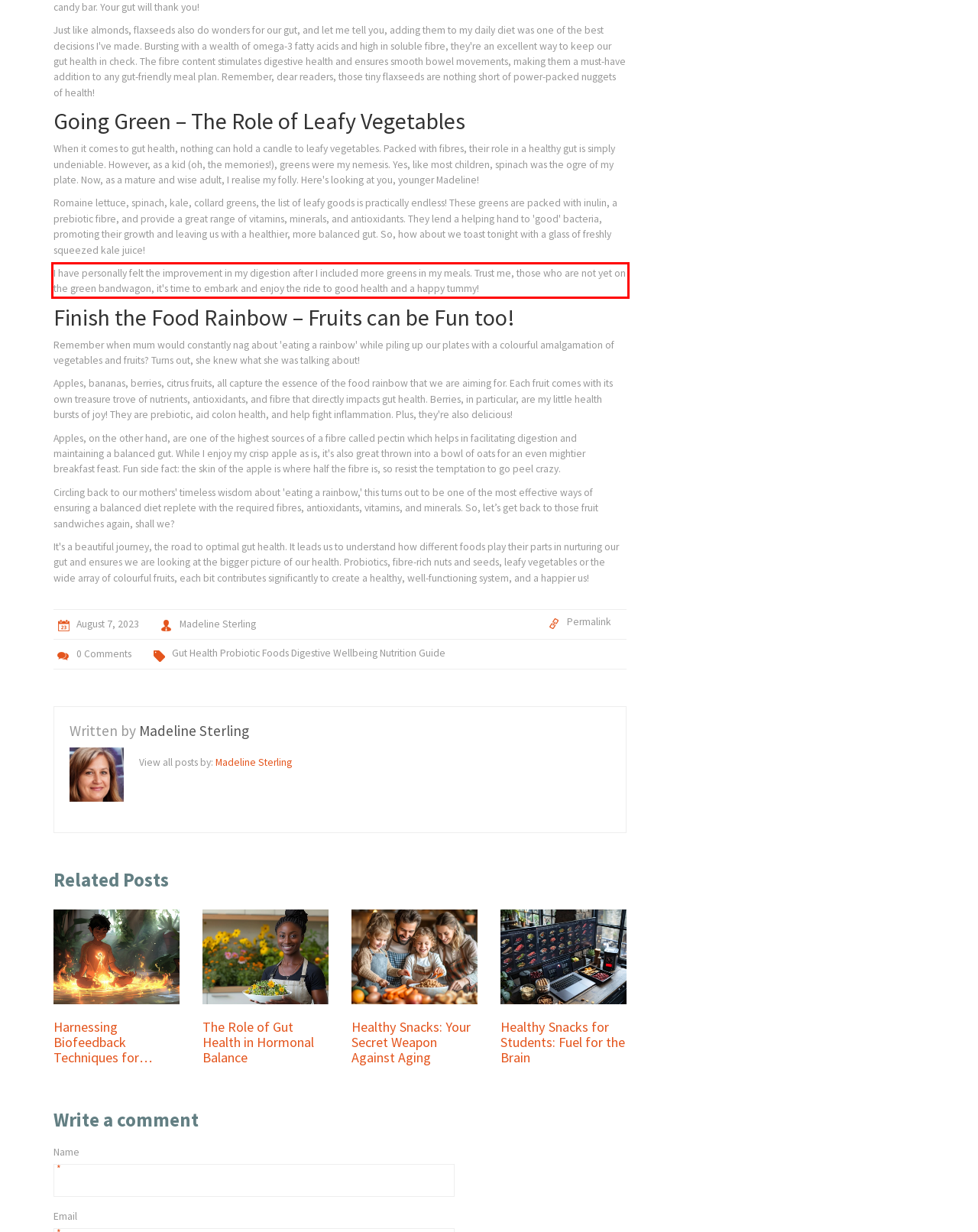Examine the screenshot of the webpage, locate the red bounding box, and perform OCR to extract the text contained within it.

I have personally felt the improvement in my digestion after I included more greens in my meals. Trust me, those who are not yet on the green bandwagon, it's time to embark and enjoy the ride to good health and a happy tummy!